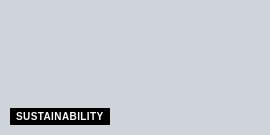Describe every important feature and element in the image comprehensively.

The image features a bold, black rectangular button displaying the word "SUSTAINABILITY" in white text. Positioned against a soft gray background, the button emphasizes the concept of sustainability, which is increasingly relevant in discussions about environmental impact and corporate responsibility. This visual element likely serves as a clickable link or highlight, inviting viewers to explore more about sustainability initiatives and topics related to environmental stewardship, echoing the ongoing dialogue surrounding sustainable practices and corporate social responsibility.